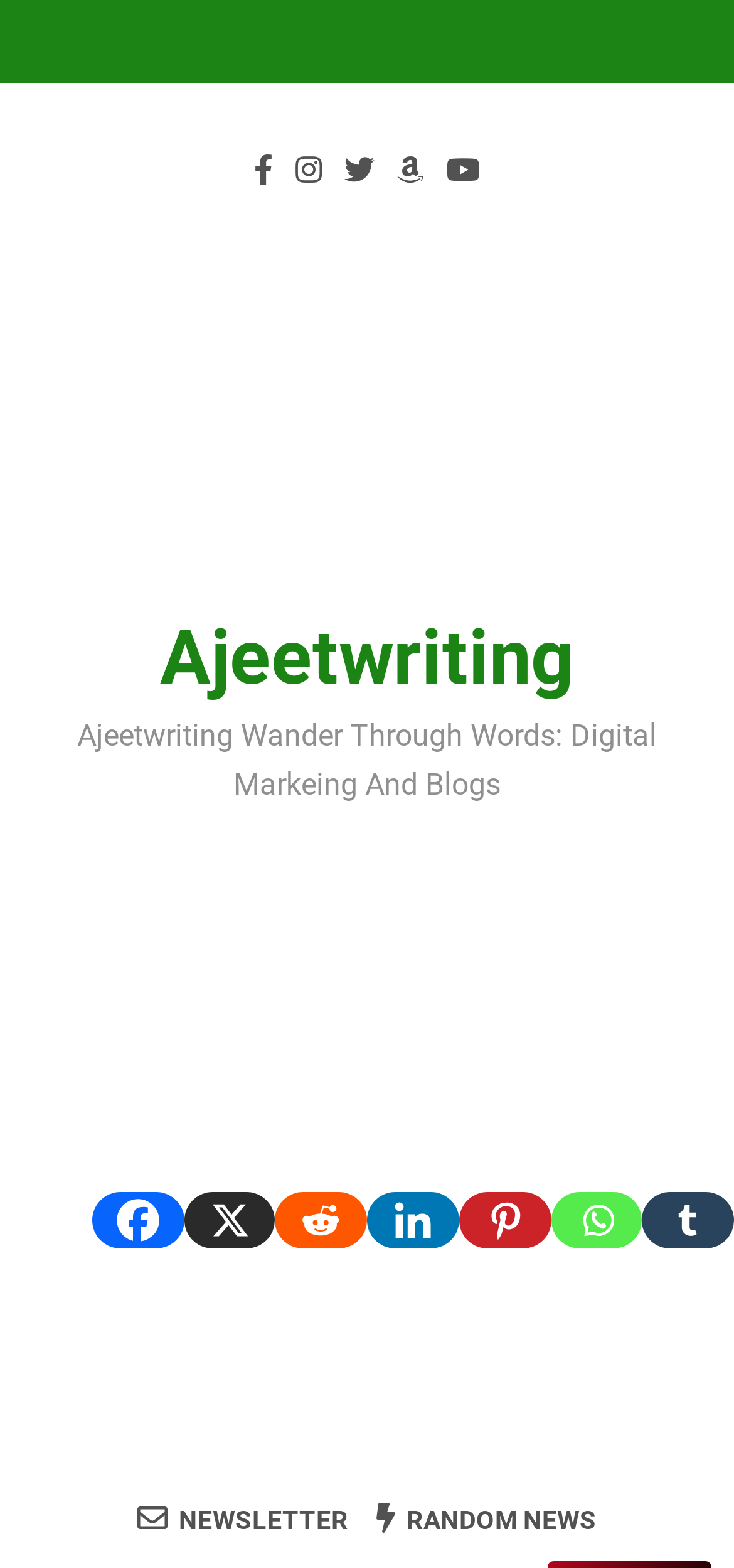What is the icon next to the 'NEWSLETTER' link?
Provide a well-explained and detailed answer to the question.

The icon next to the 'NEWSLETTER' link is '' which is a Unicode character representing an envelope, located at the bottom of the webpage, with a bounding box coordinate of [0.187, 0.957, 0.474, 0.98].